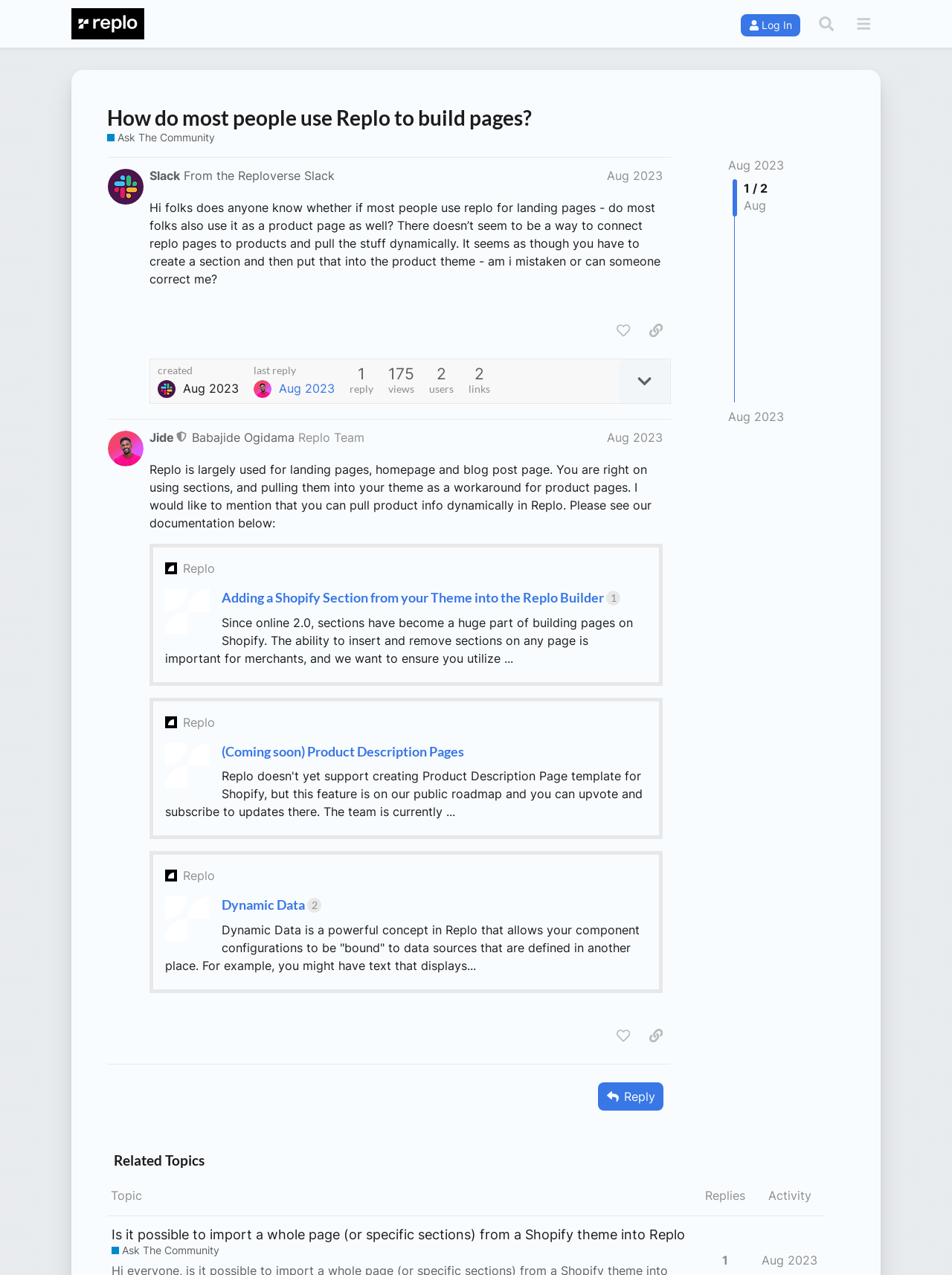Who replied to the first post?
Please give a well-detailed answer to the question.

I looked at the second post, and it's labeled as 'post #2 by @Jide', indicating that Jide replied to the first post.